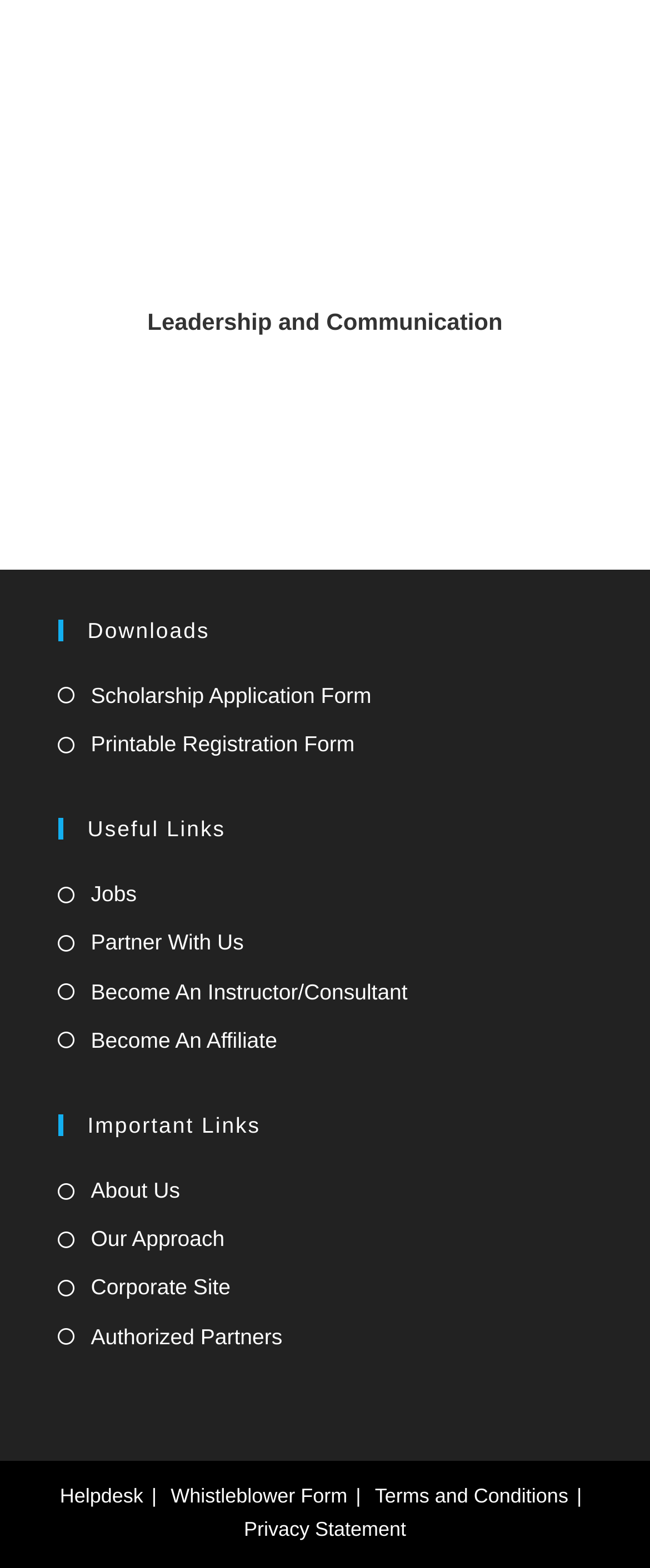What is the position of the 'Terms and Conditions' link?
Examine the image and give a concise answer in one word or a short phrase.

Bottom left